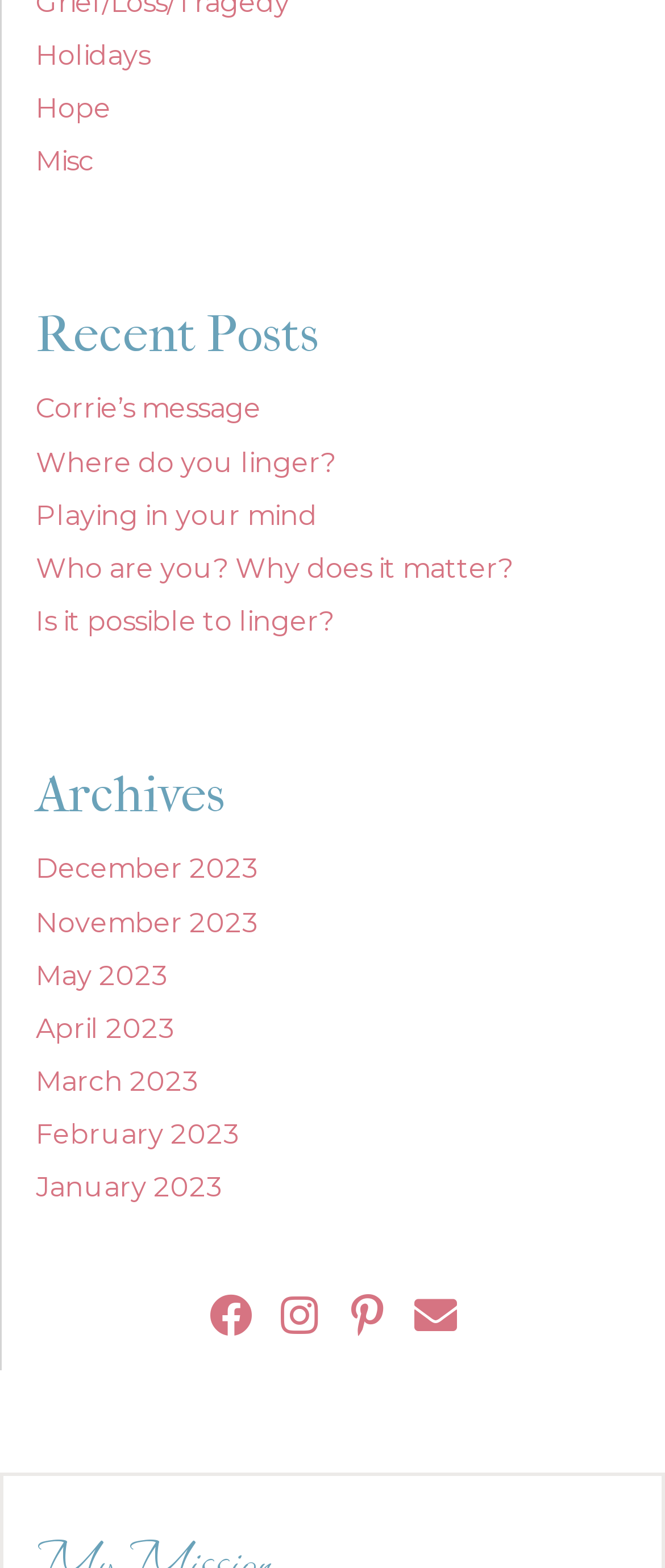Specify the bounding box coordinates of the element's region that should be clicked to achieve the following instruction: "View recent posts". The bounding box coordinates consist of four float numbers between 0 and 1, in the format [left, top, right, bottom].

[0.054, 0.192, 0.949, 0.237]